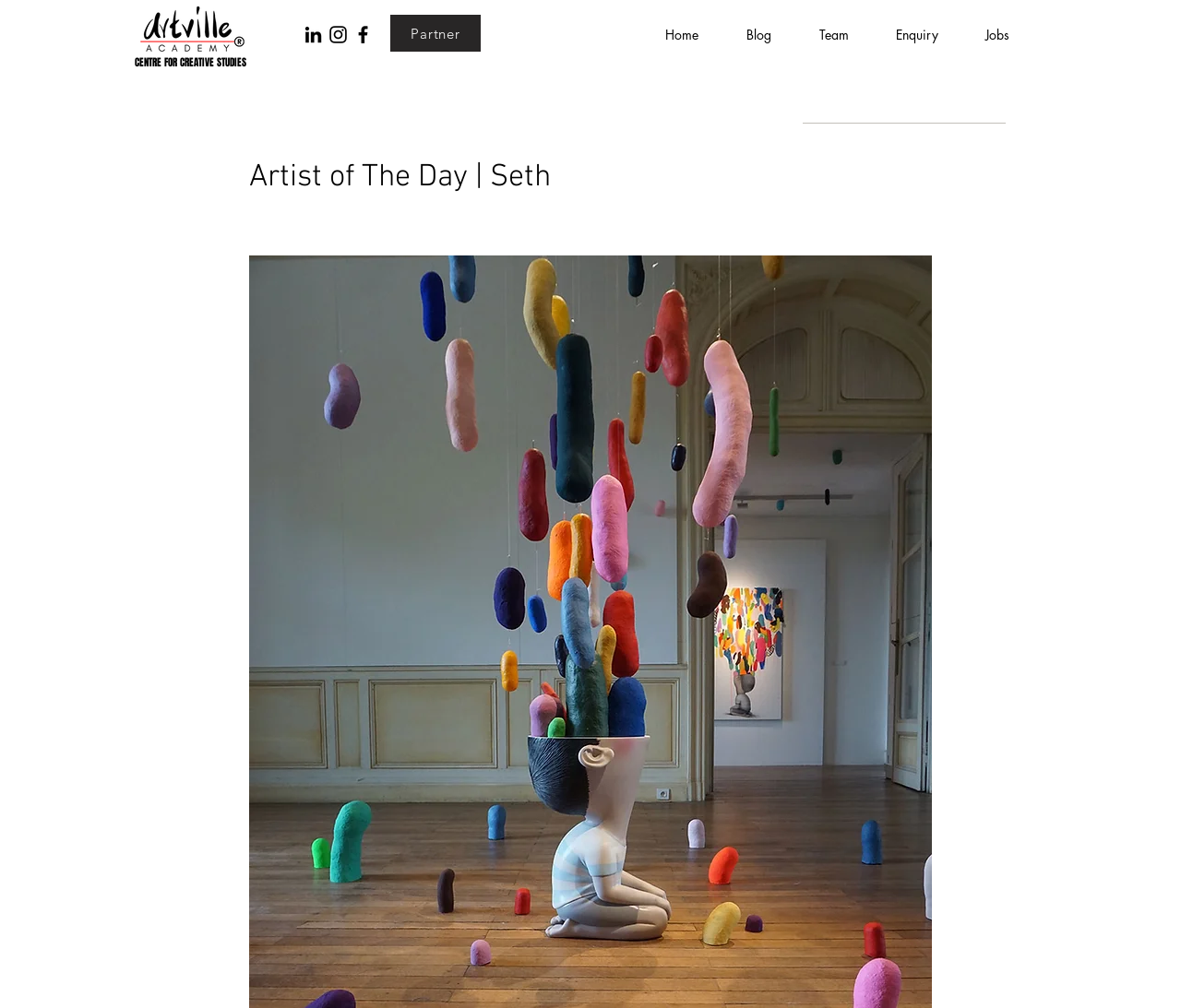Please determine the main heading text of this webpage.

Foundation level Courses 